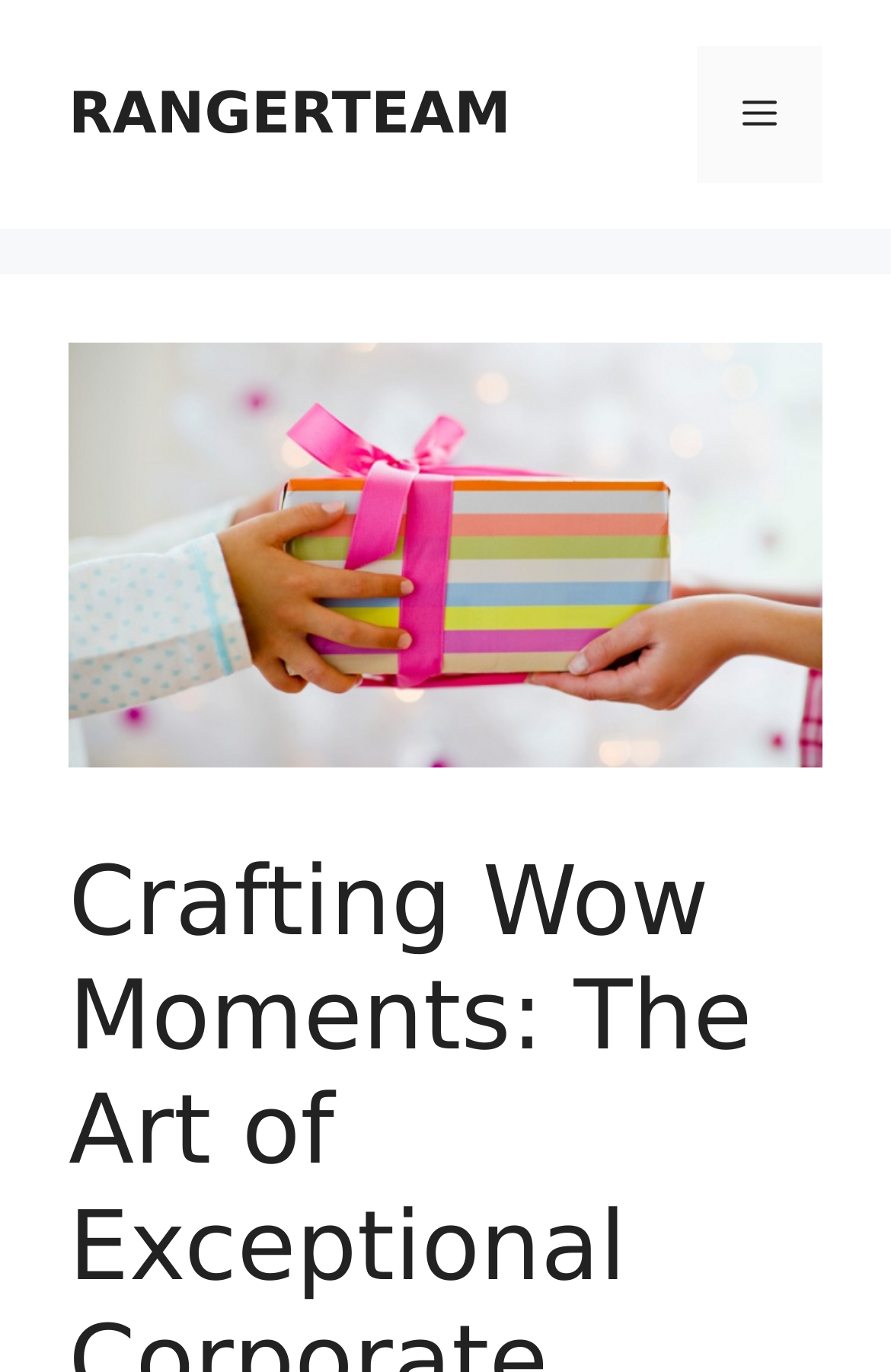Based on the element description RANGERTEAM, identify the bounding box coordinates for the UI element. The coordinates should be in the format (top-left x, top-left y, bottom-right x, bottom-right y) and within the 0 to 1 range.

[0.077, 0.058, 0.573, 0.107]